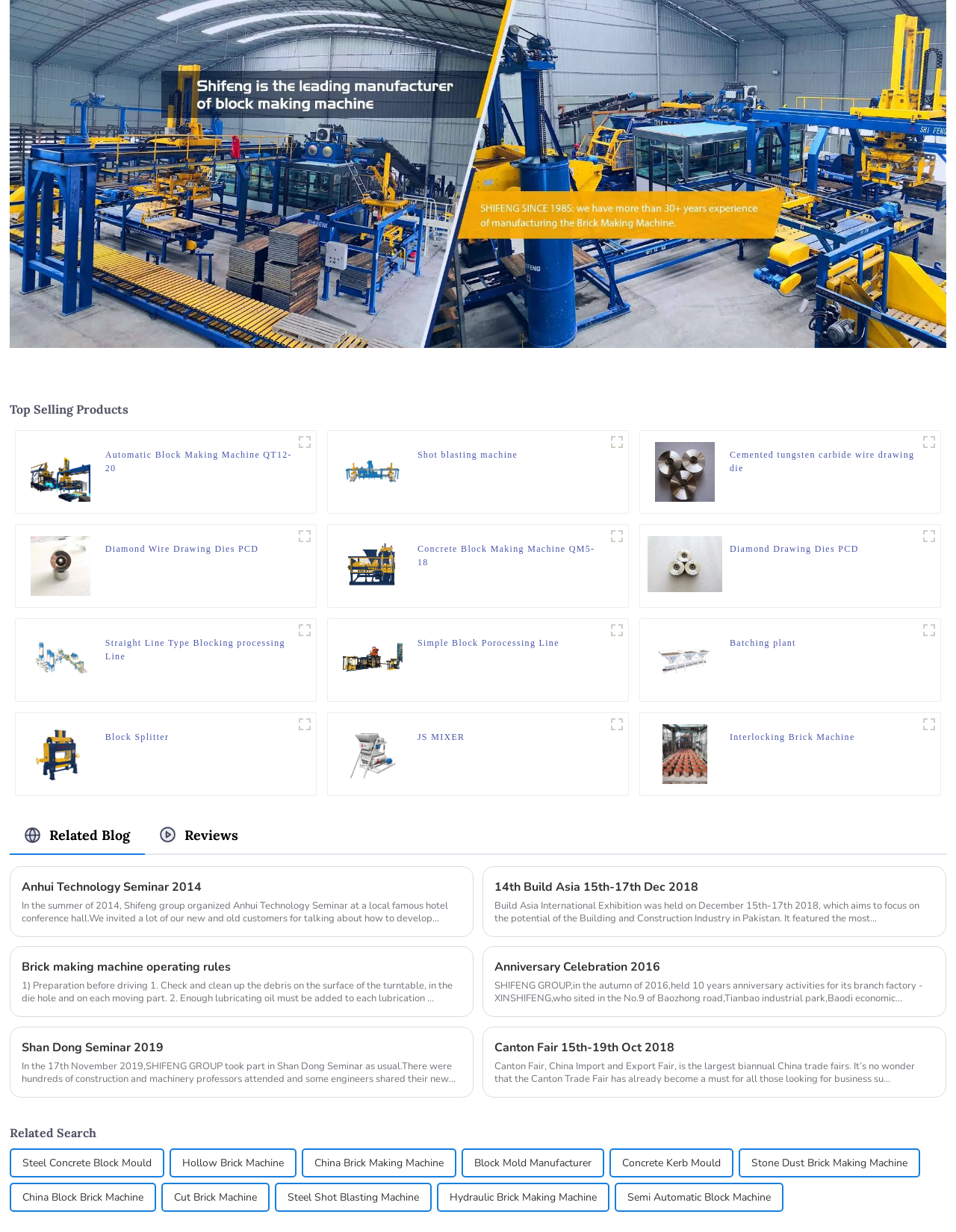Determine the coordinates of the bounding box for the clickable area needed to execute this instruction: "View Concrete Block Making Machine QM5-18".

[0.437, 0.44, 0.634, 0.462]